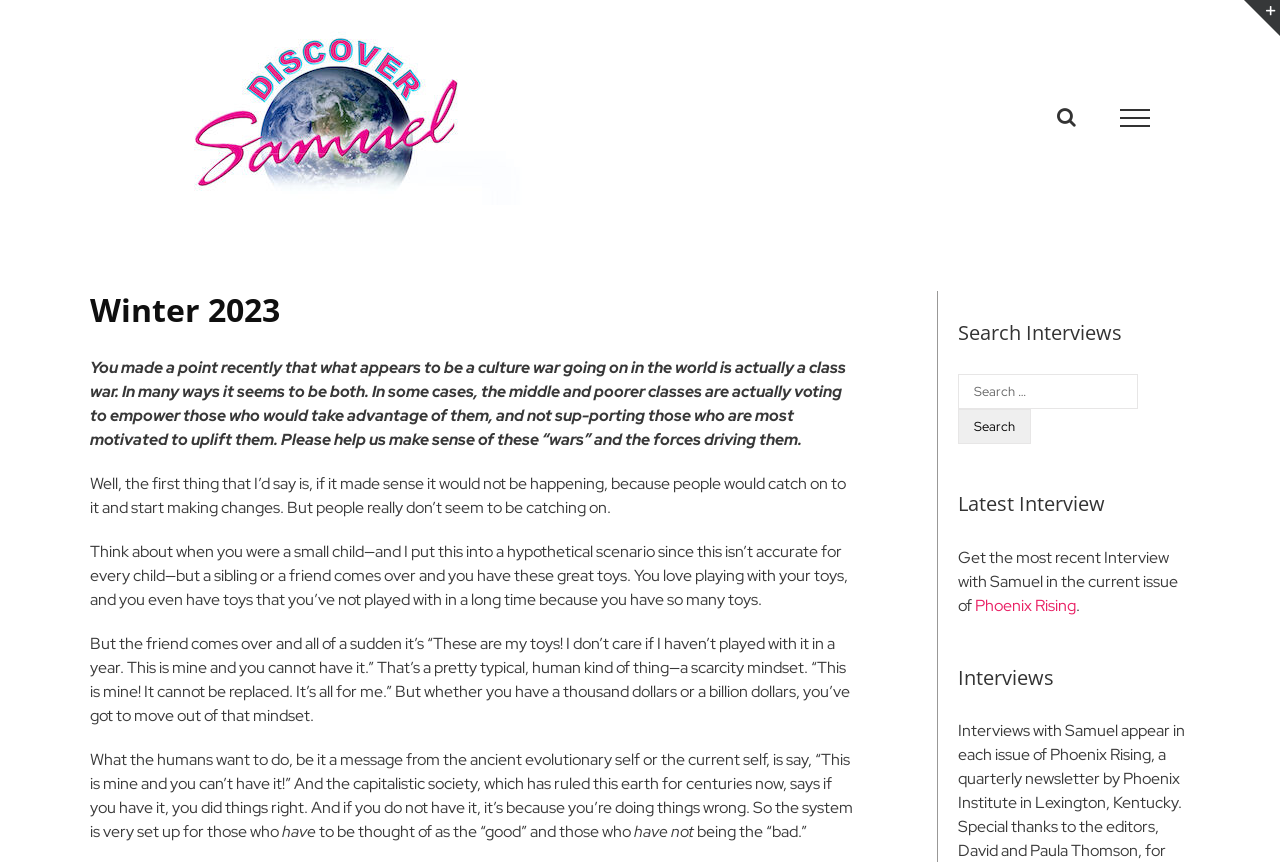Please specify the bounding box coordinates in the format (top-left x, top-left y, bottom-right x, bottom-right y), with all values as floating point numbers between 0 and 1. Identify the bounding box of the UI element described by: parent_node: Search for: value="Search"

[0.748, 0.475, 0.805, 0.515]